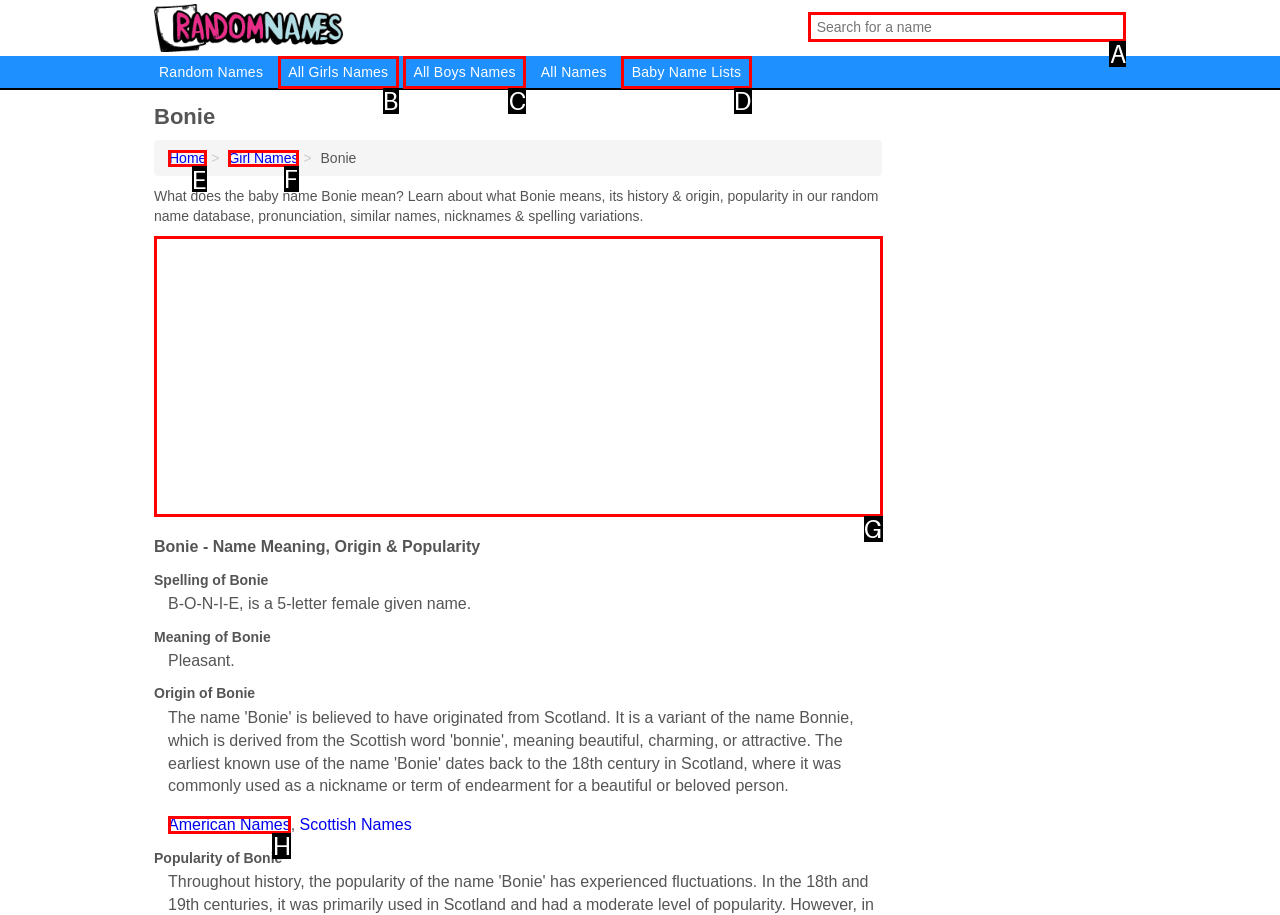For the instruction: Go to Home, determine the appropriate UI element to click from the given options. Respond with the letter corresponding to the correct choice.

E